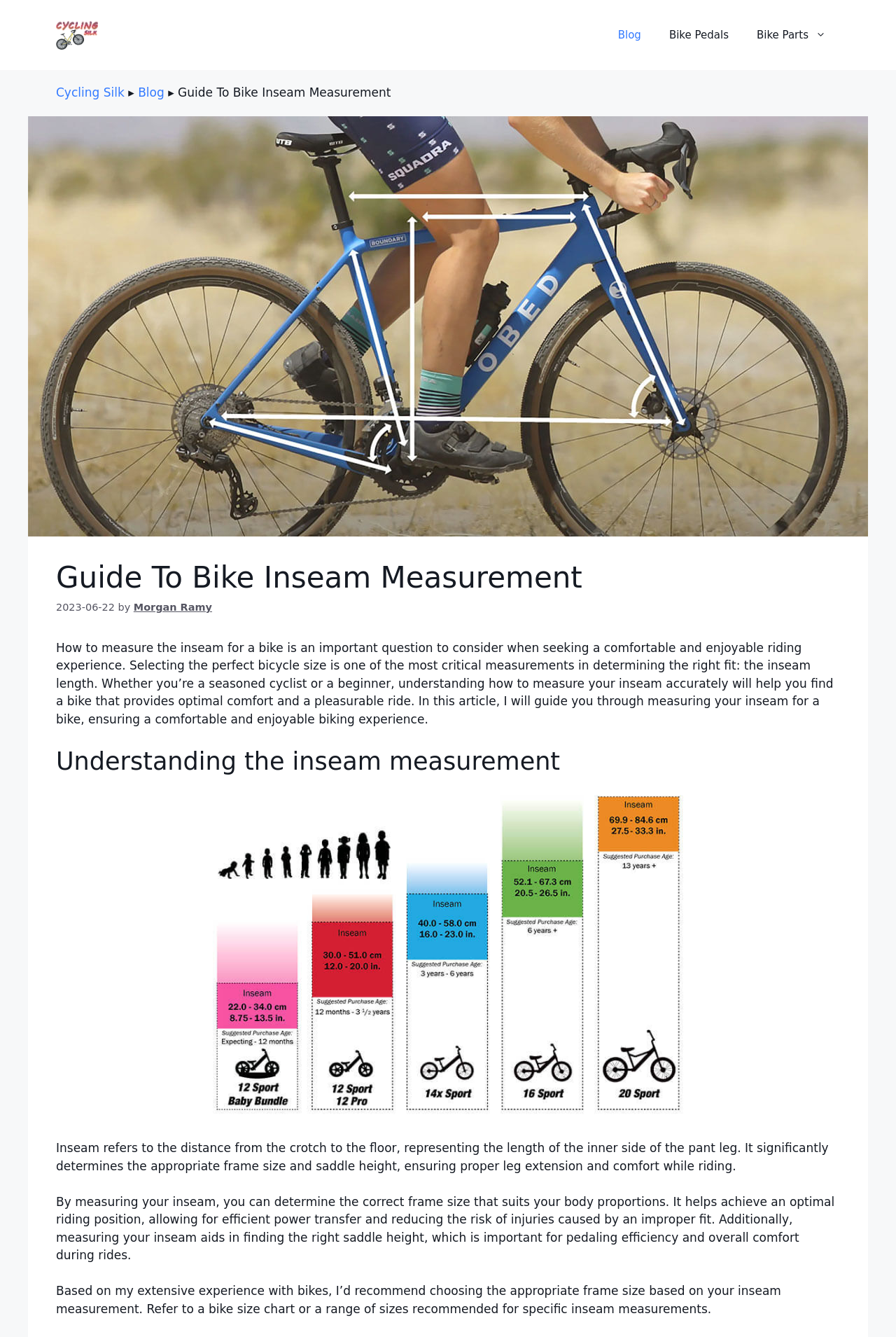Using the provided element description: "Blog", determine the bounding box coordinates of the corresponding UI element in the screenshot.

[0.674, 0.01, 0.731, 0.042]